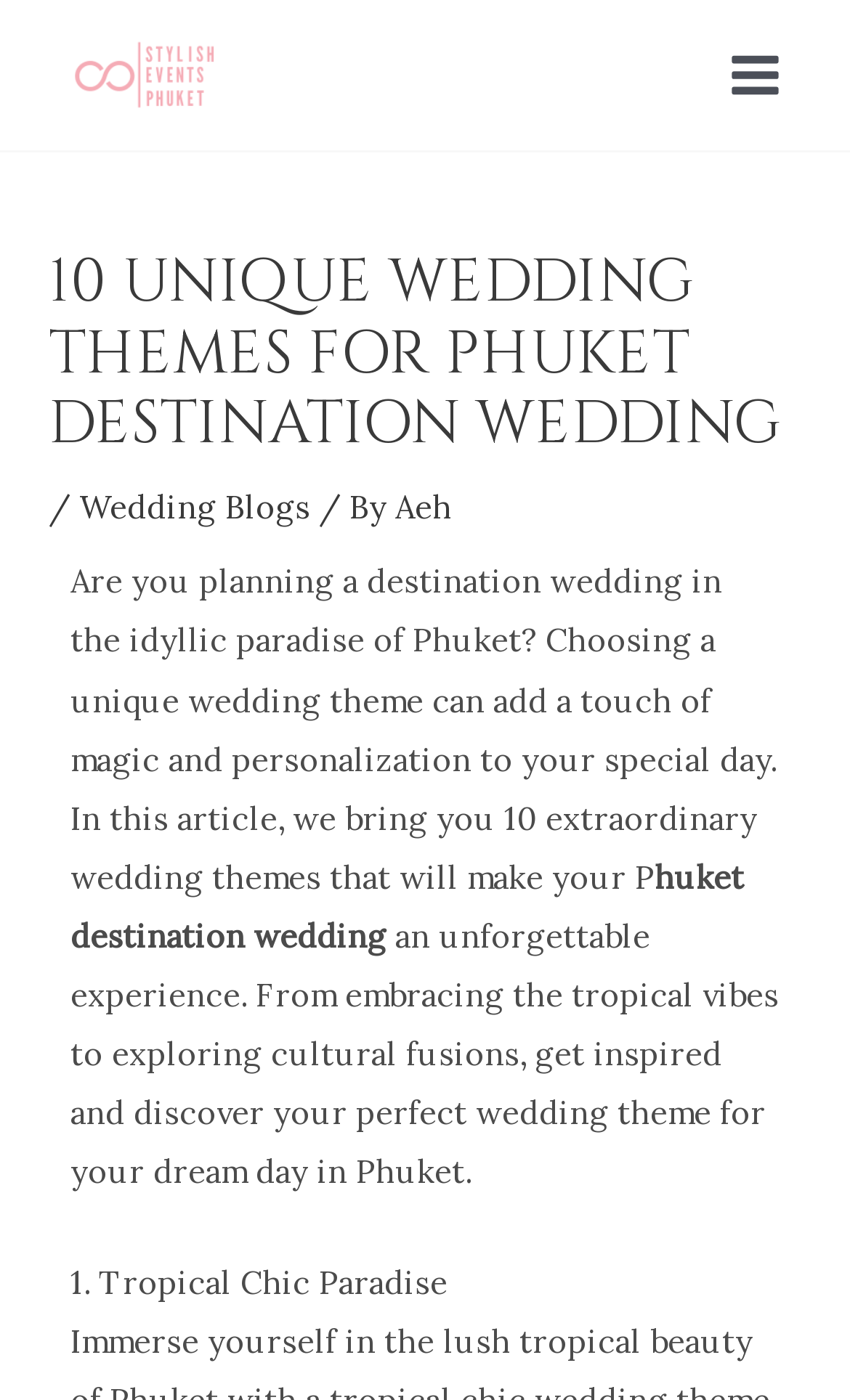What is the company name mentioned in the link?
Based on the visual information, provide a detailed and comprehensive answer.

The link 'Luxury Wedding Planner in Phuket Thailand' is present in the webpage, and it is likely a company that provides wedding planning services in Phuket, Thailand.